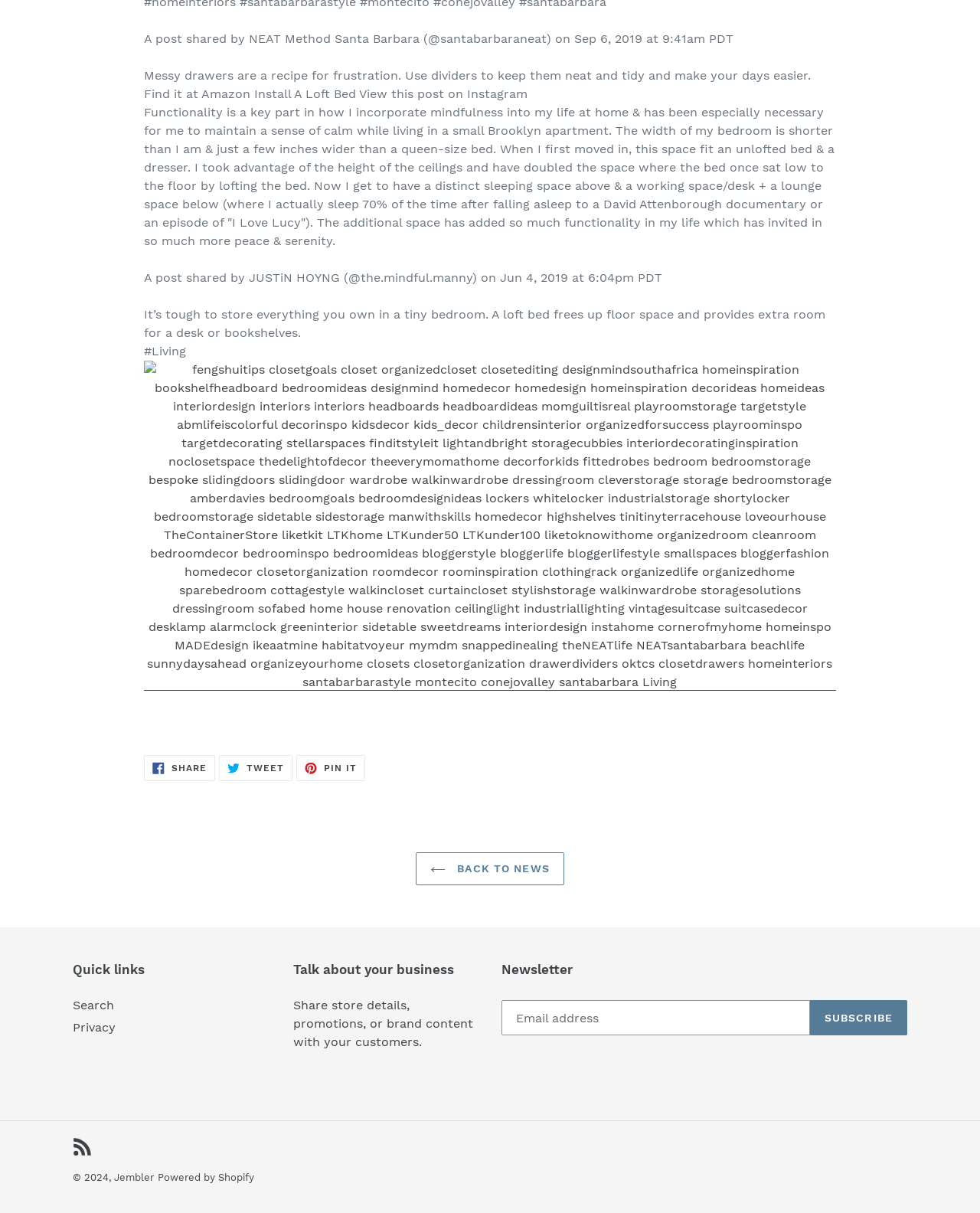Pinpoint the bounding box coordinates for the area that should be clicked to perform the following instruction: "Search".

[0.074, 0.823, 0.116, 0.835]